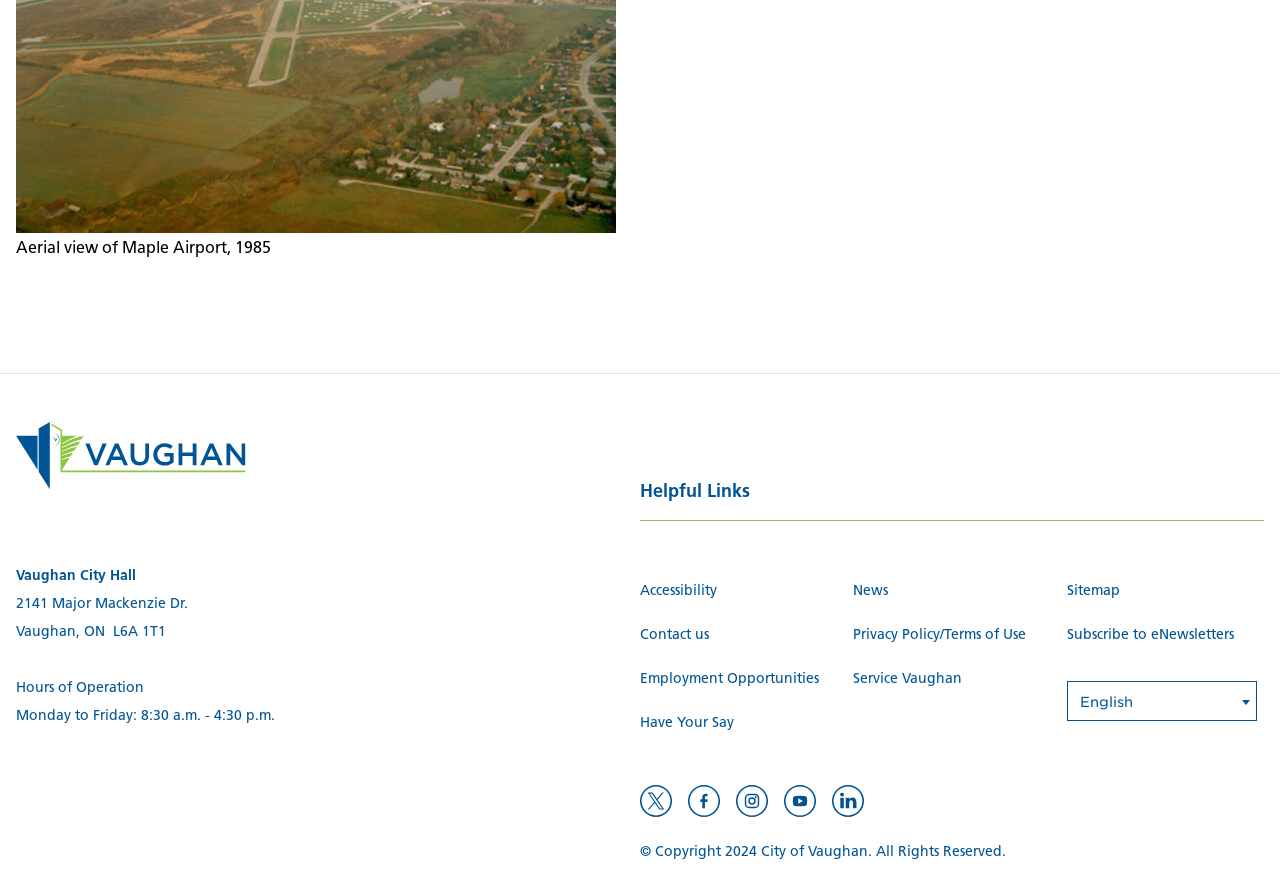Please give a succinct answer using a single word or phrase:
What is the copyright year mentioned at the bottom of the page?

2024